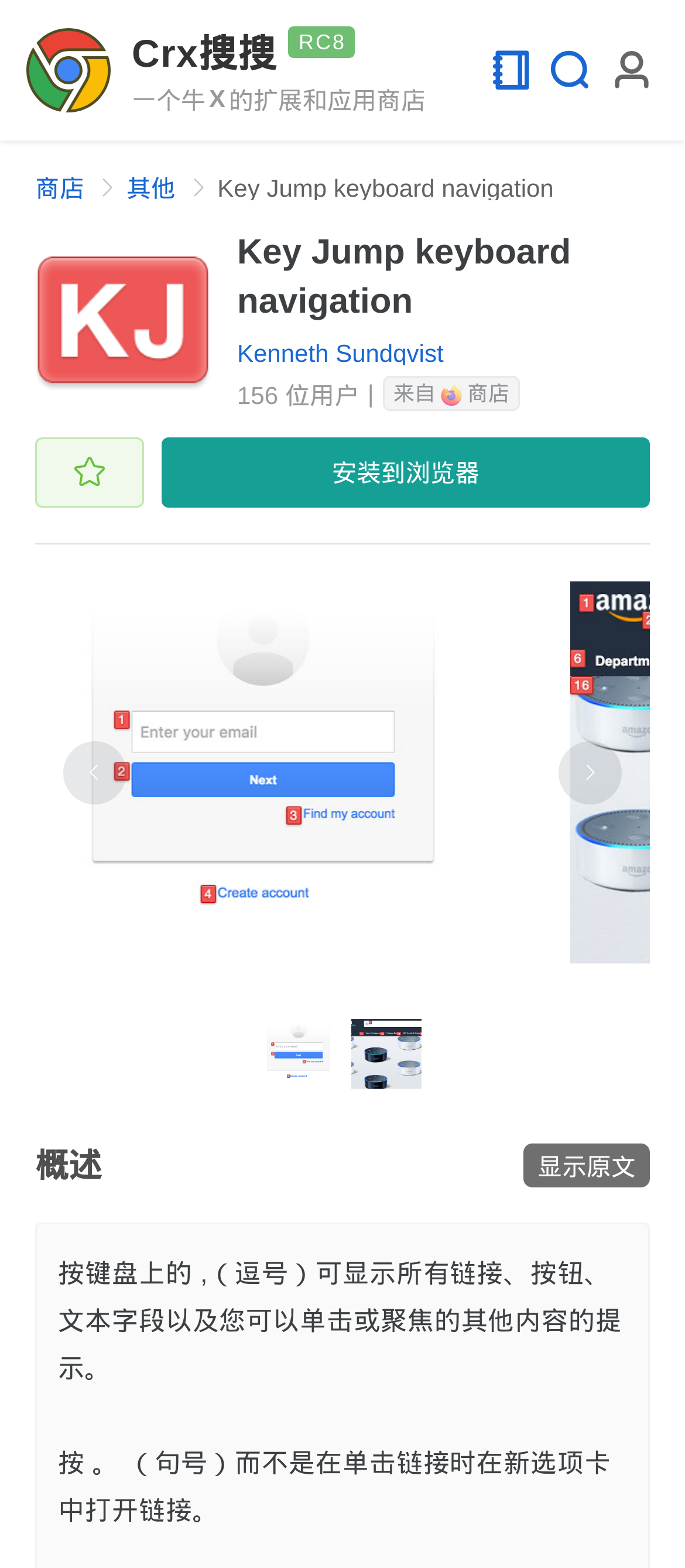Kindly determine the bounding box coordinates of the area that needs to be clicked to fulfill this instruction: "Click on the Kenneth Sundqvist link".

[0.346, 0.217, 0.648, 0.233]